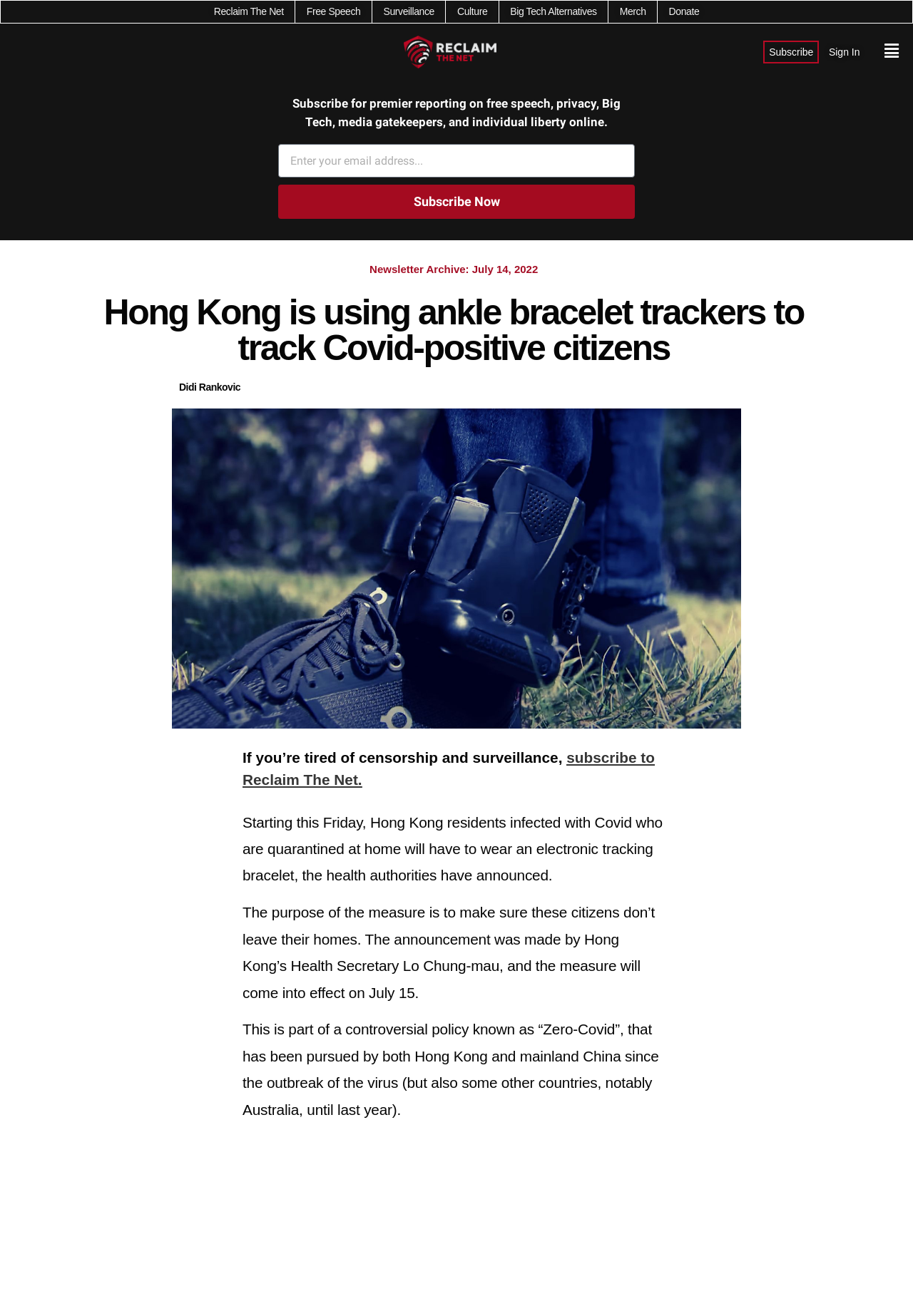Determine the bounding box coordinates for the clickable element required to fulfill the instruction: "Subscribe to the newsletter". Provide the coordinates as four float numbers between 0 and 1, i.e., [left, top, right, bottom].

[0.305, 0.141, 0.695, 0.167]